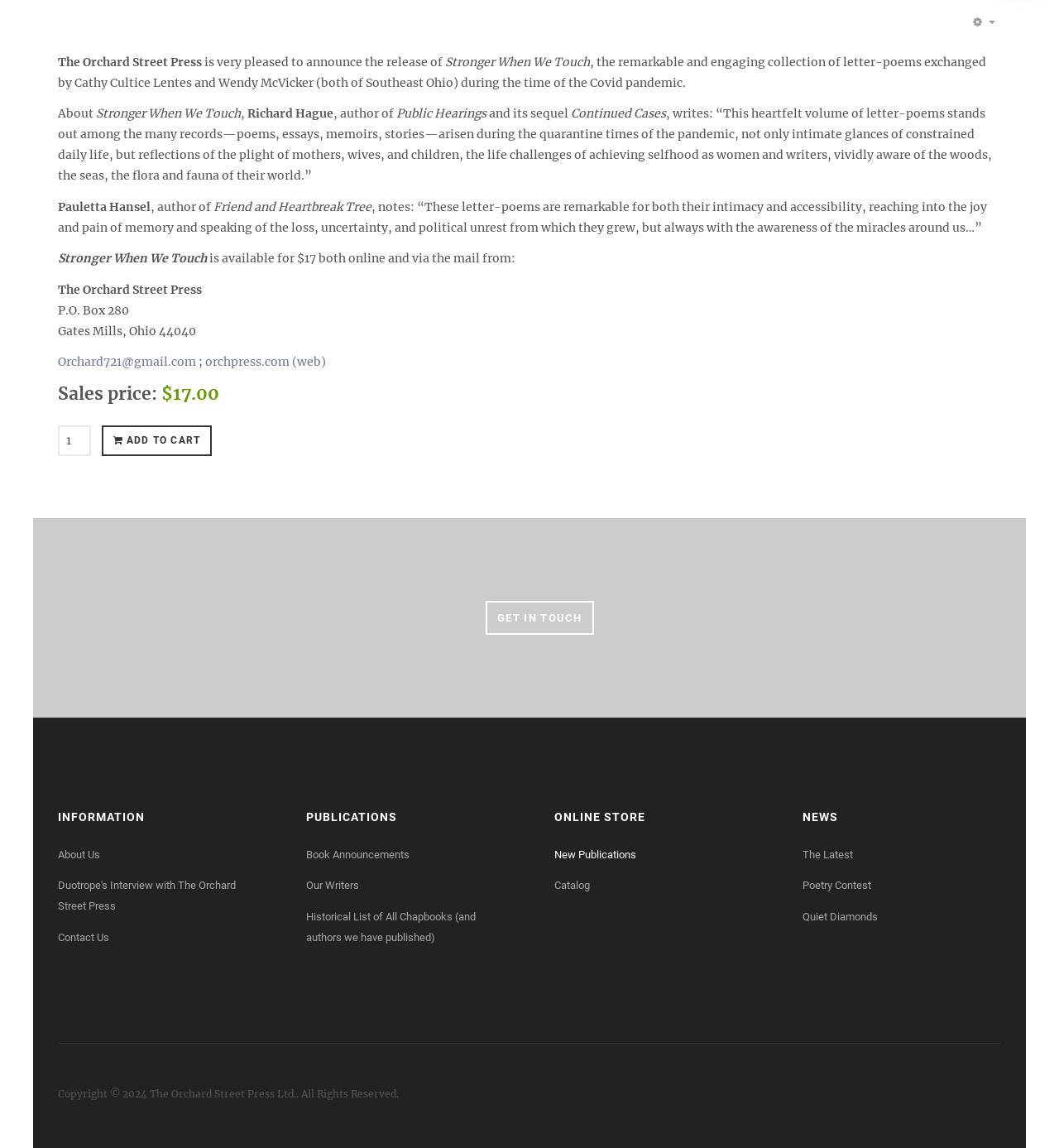Answer in one word or a short phrase: 
How much does the book cost?

$17.00